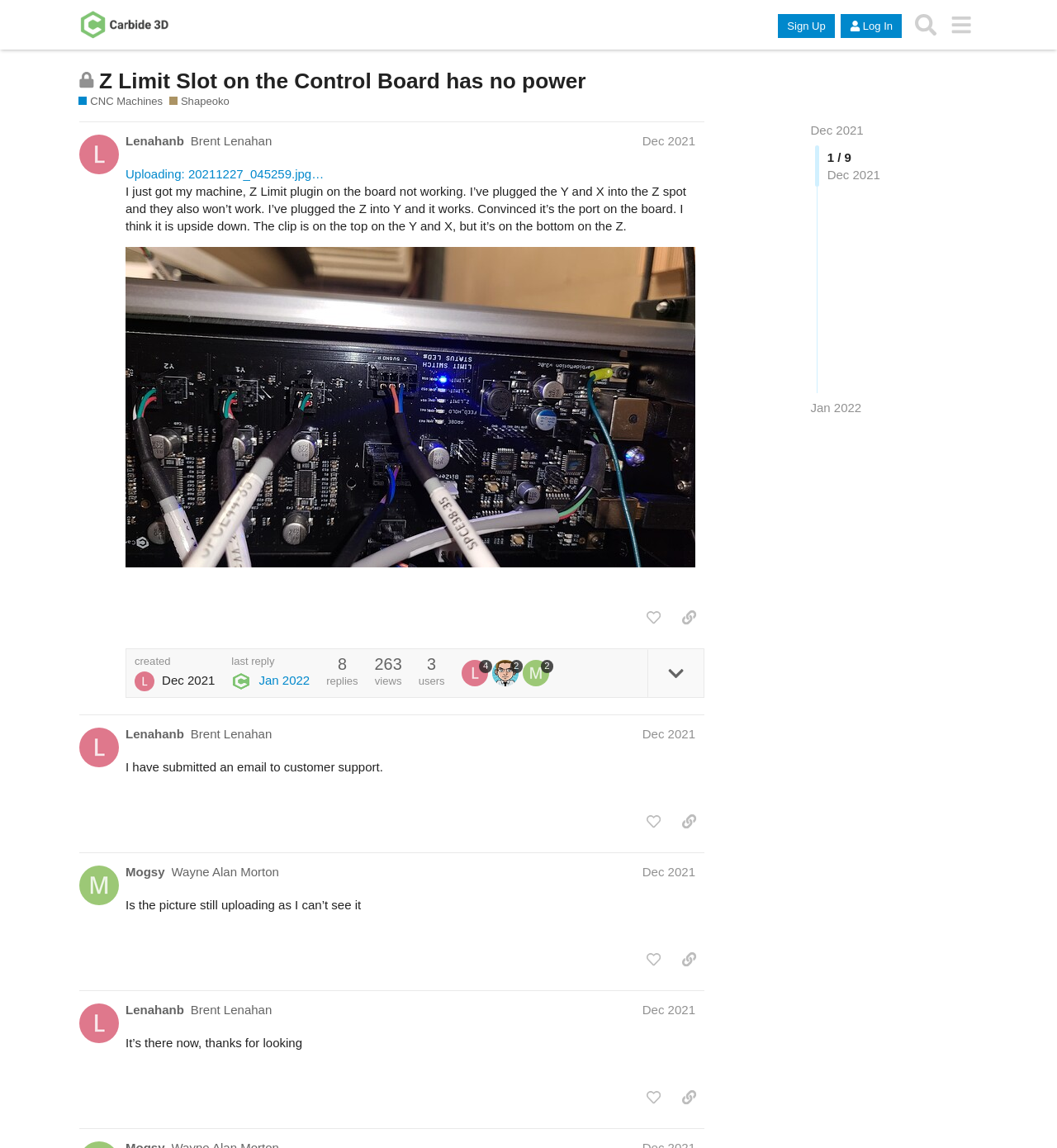Return the bounding box coordinates of the UI element that corresponds to this description: "alt="Carbide 3D Community Site"". The coordinates must be given as four float numbers in the range of 0 and 1, [left, top, right, bottom].

[0.074, 0.007, 0.16, 0.036]